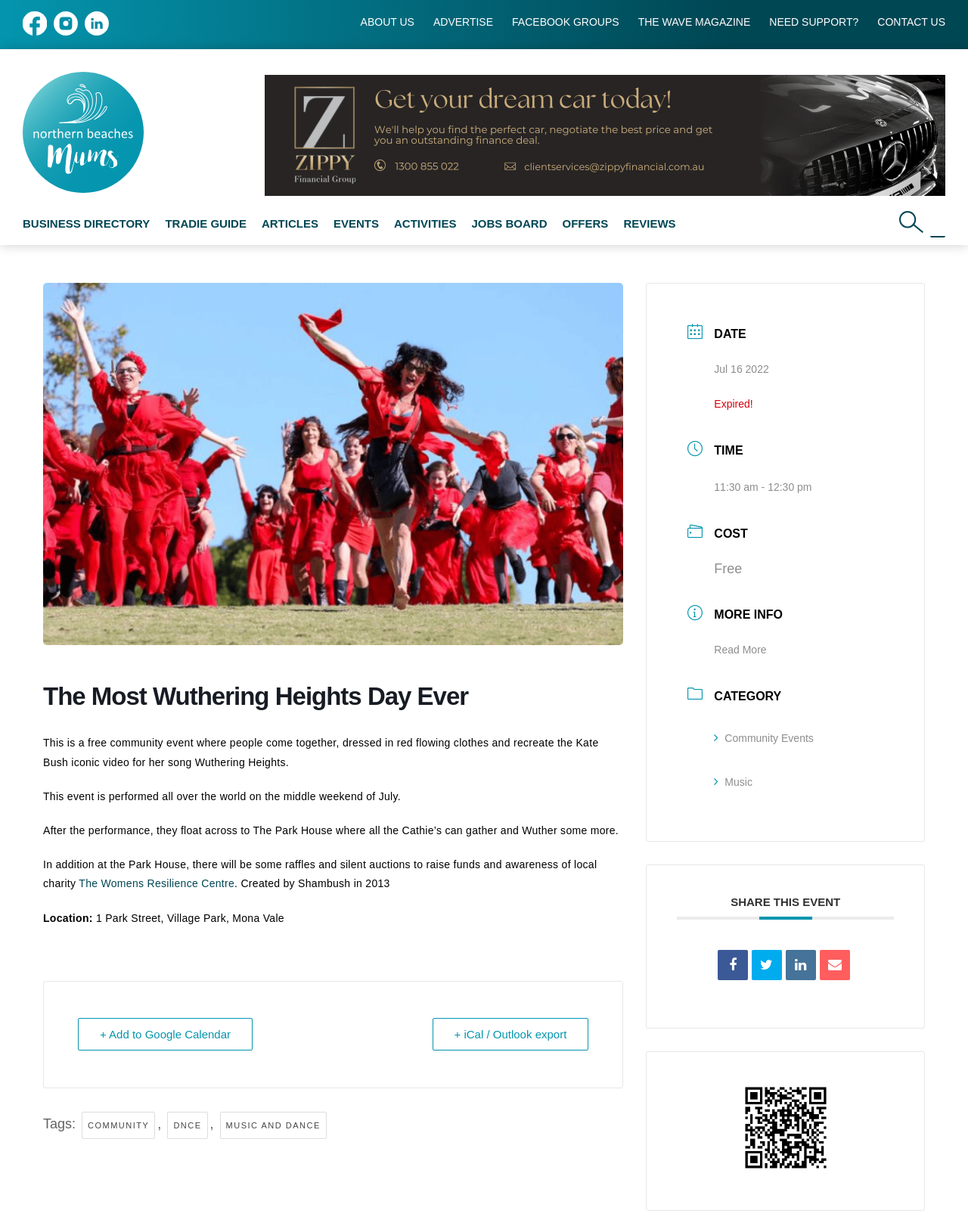Specify the bounding box coordinates of the region I need to click to perform the following instruction: "View the Facebook group". The coordinates must be four float numbers in the range of 0 to 1, i.e., [left, top, right, bottom].

[0.023, 0.147, 0.148, 0.159]